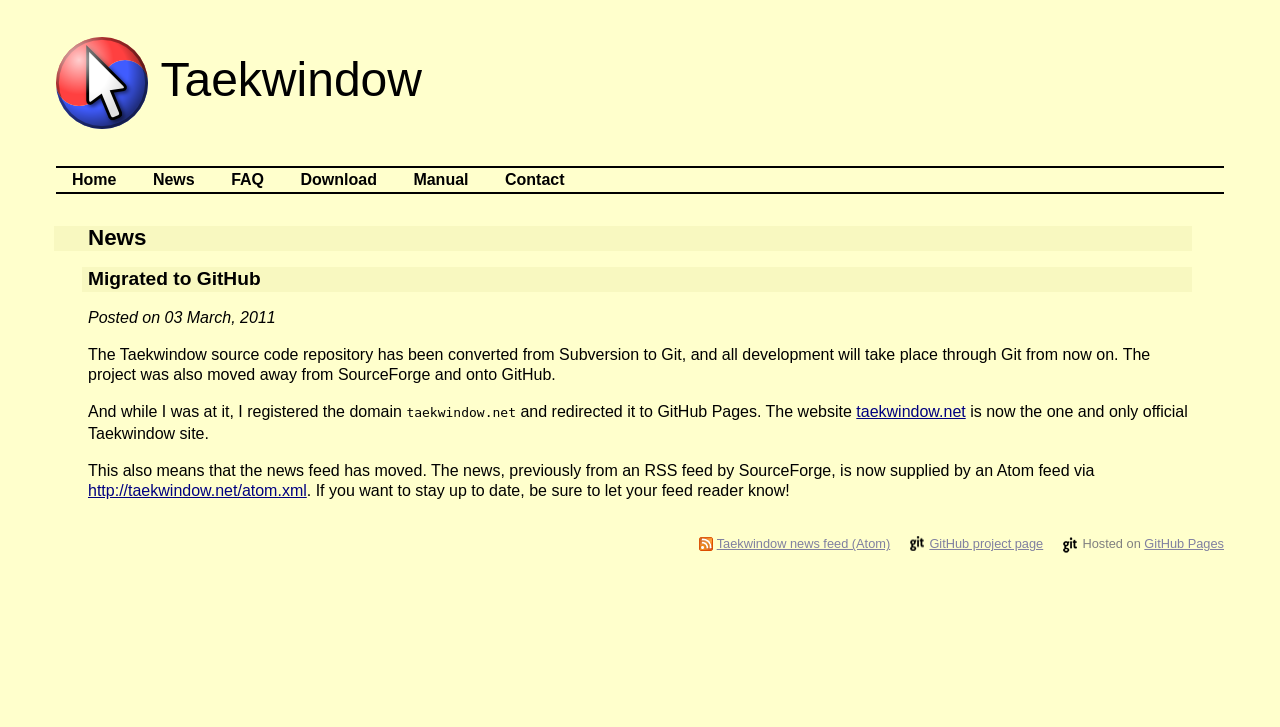Please identify the bounding box coordinates of the clickable region that I should interact with to perform the following instruction: "read news". The coordinates should be expressed as four float numbers between 0 and 1, i.e., [left, top, right, bottom].

[0.043, 0.311, 0.931, 0.345]